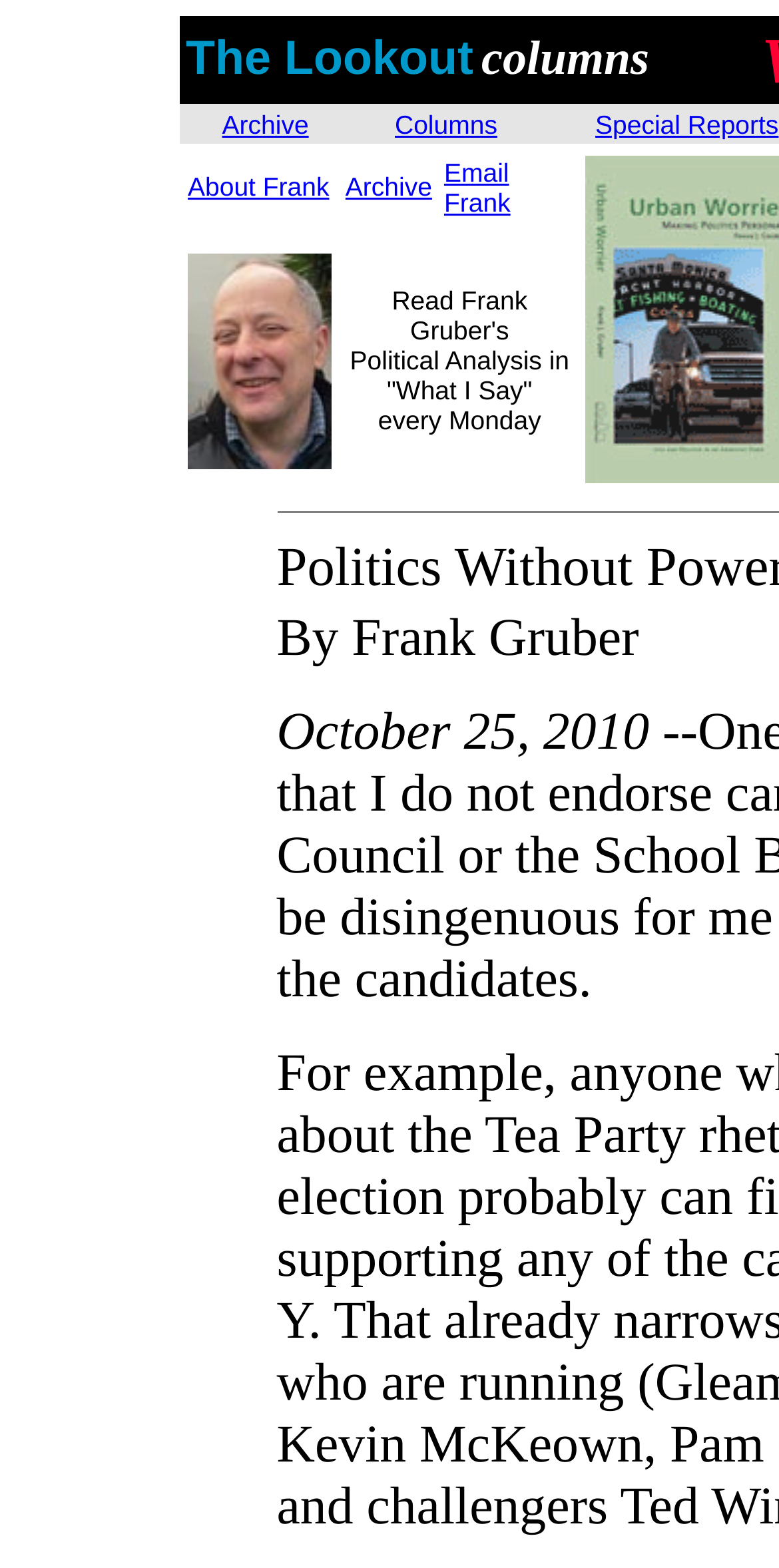Identify the bounding box coordinates of the part that should be clicked to carry out this instruction: "email Frank".

[0.57, 0.1, 0.653, 0.119]